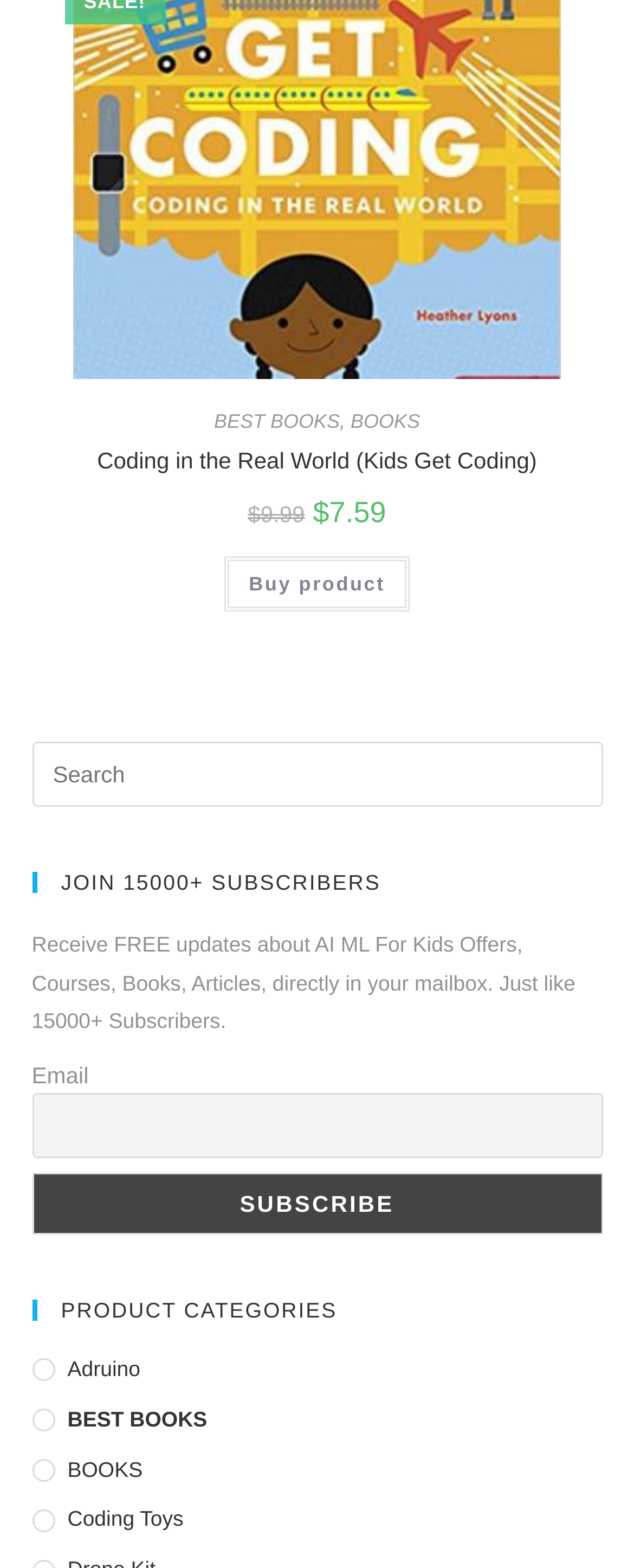Find the bounding box coordinates corresponding to the UI element with the description: "parent_node: Email name="ne"". The coordinates should be formatted as [left, top, right, bottom], with values as floats between 0 and 1.

[0.05, 0.697, 0.95, 0.739]